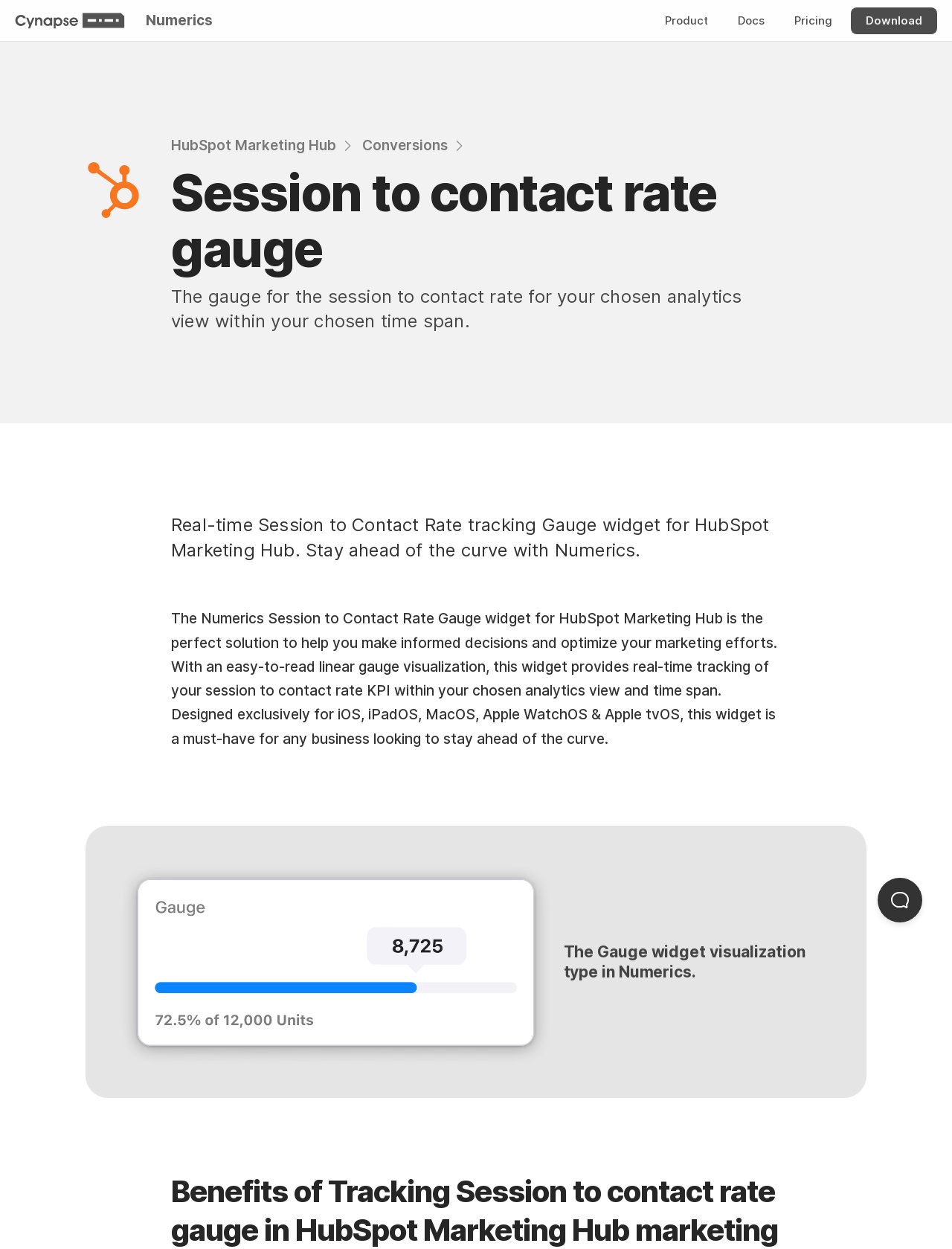Please determine the bounding box coordinates of the area that needs to be clicked to complete this task: 'Toggle Customer Support'. The coordinates must be four float numbers between 0 and 1, formatted as [left, top, right, bottom].

[0.922, 0.703, 0.969, 0.739]